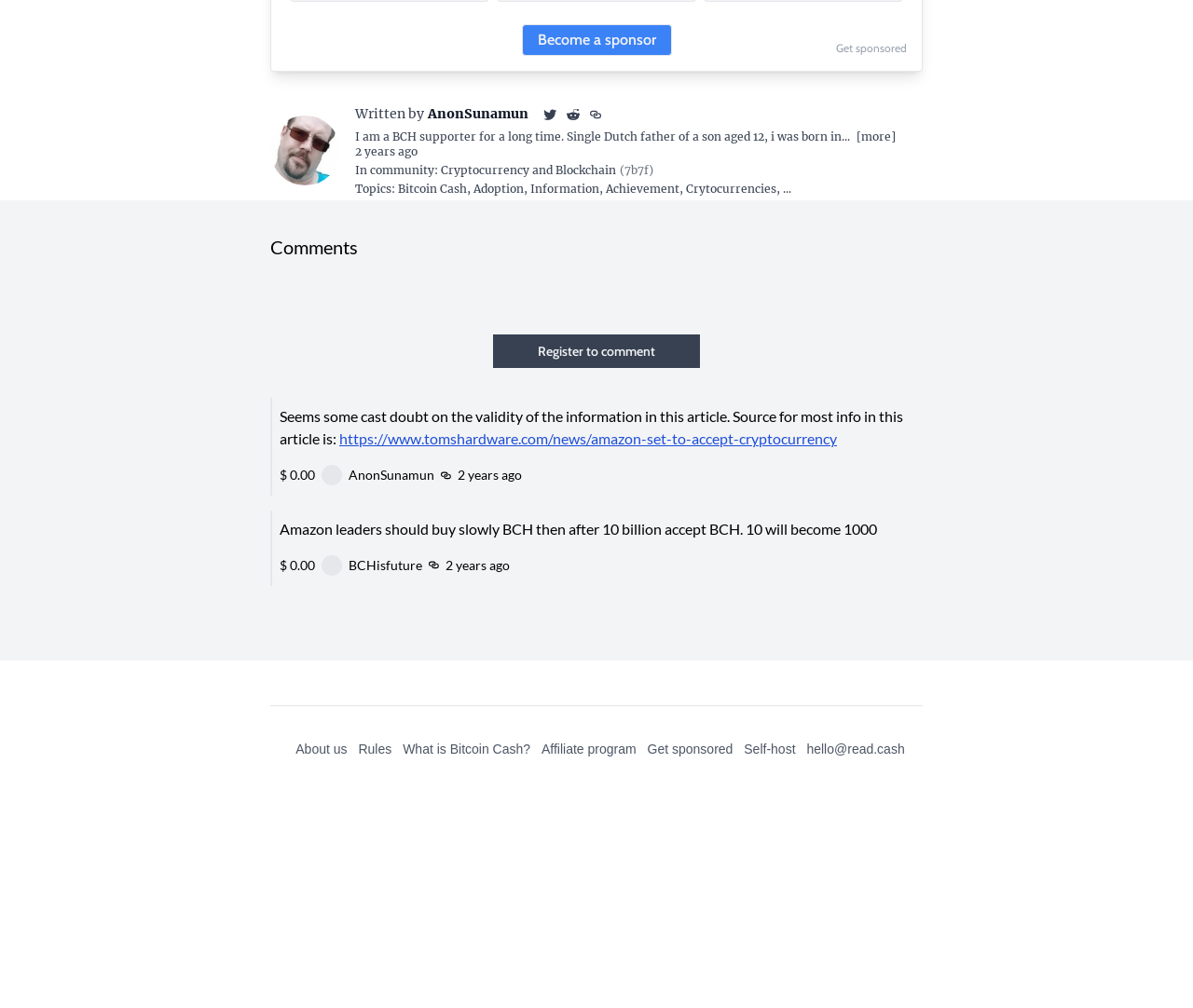Please provide a one-word or short phrase answer to the question:
What is the date of the comment?

2021-07-27